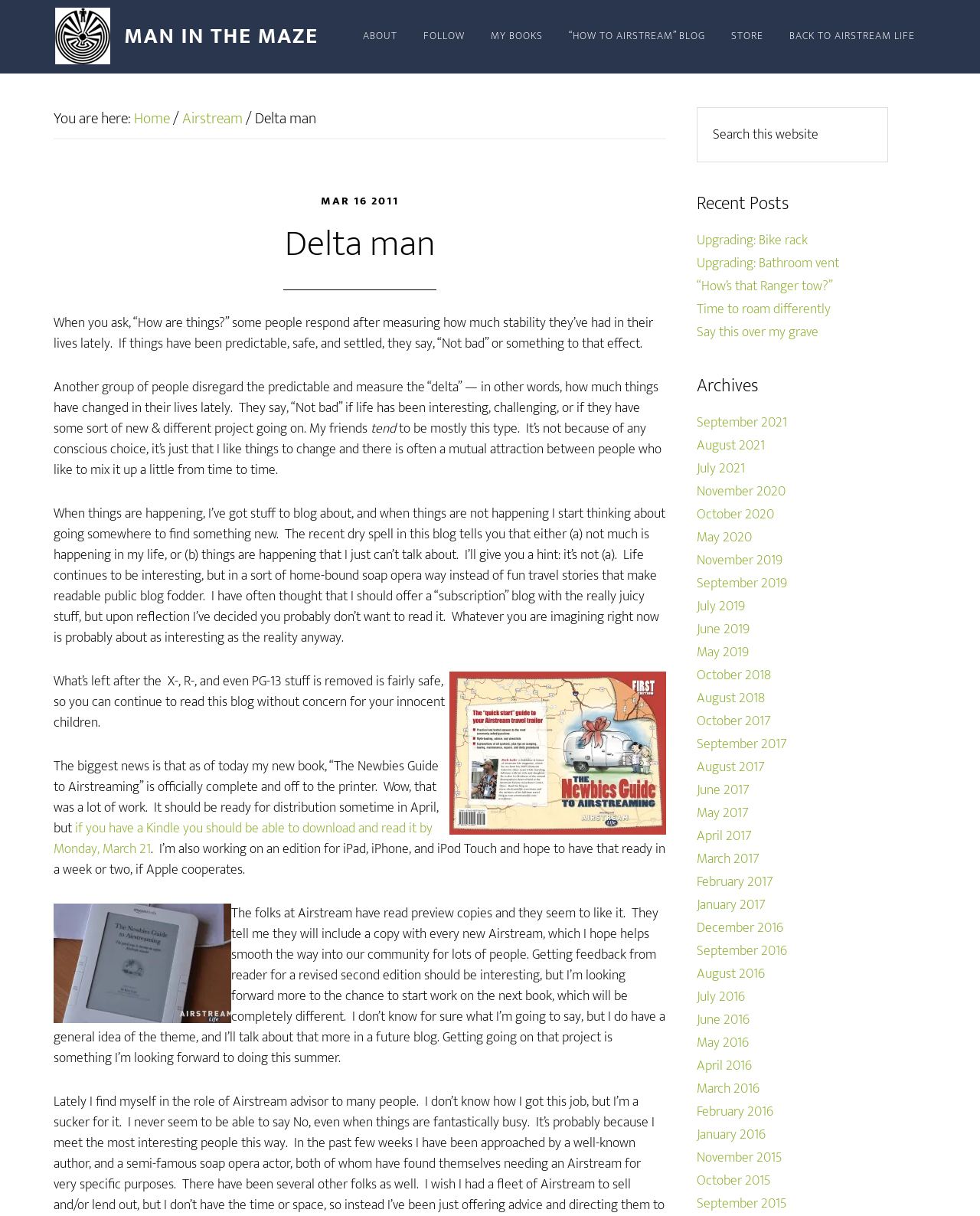Please provide the bounding box coordinates for the UI element as described: "August 2016". The coordinates must be four floats between 0 and 1, represented as [left, top, right, bottom].

[0.711, 0.791, 0.78, 0.81]